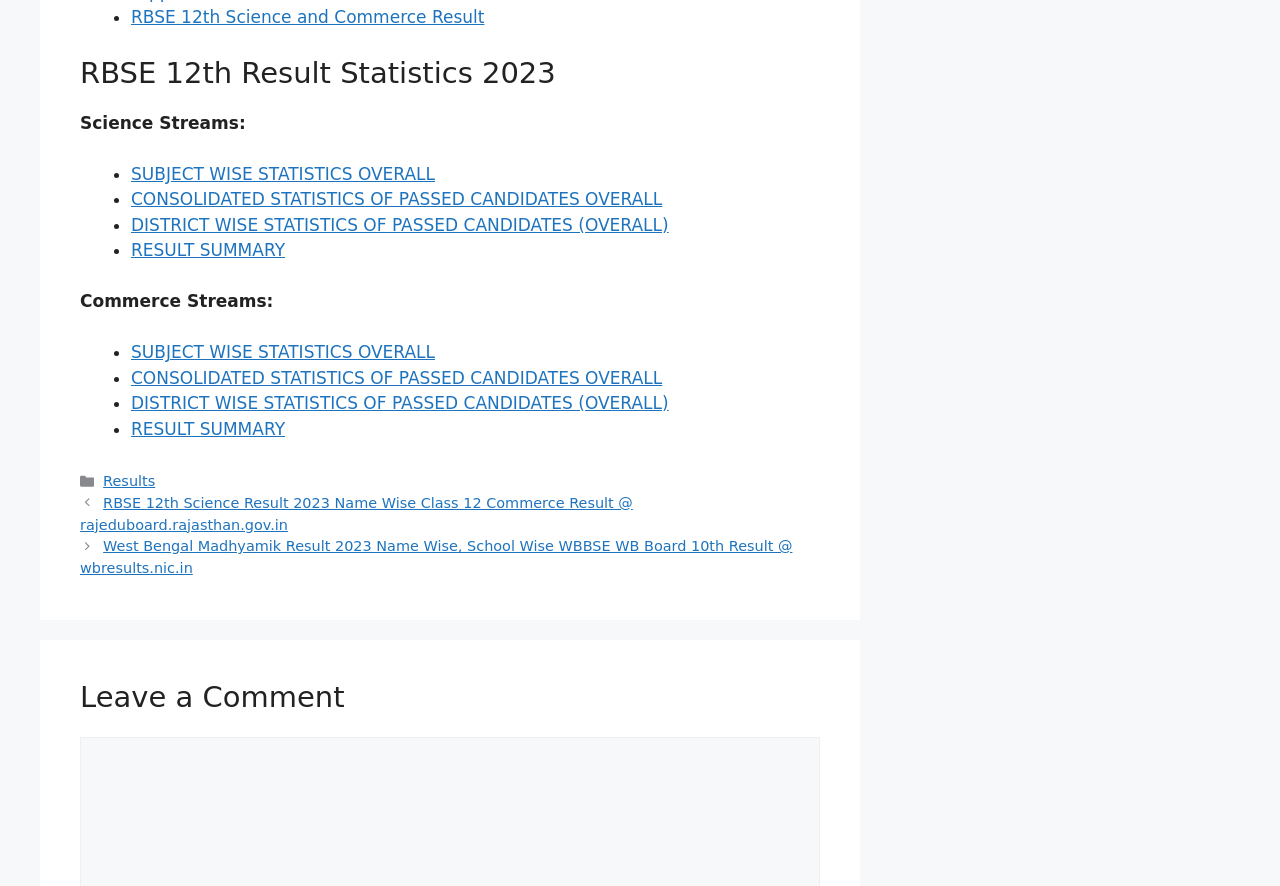Provide a brief response in the form of a single word or phrase:
What is the category mentioned in the footer section?

Results